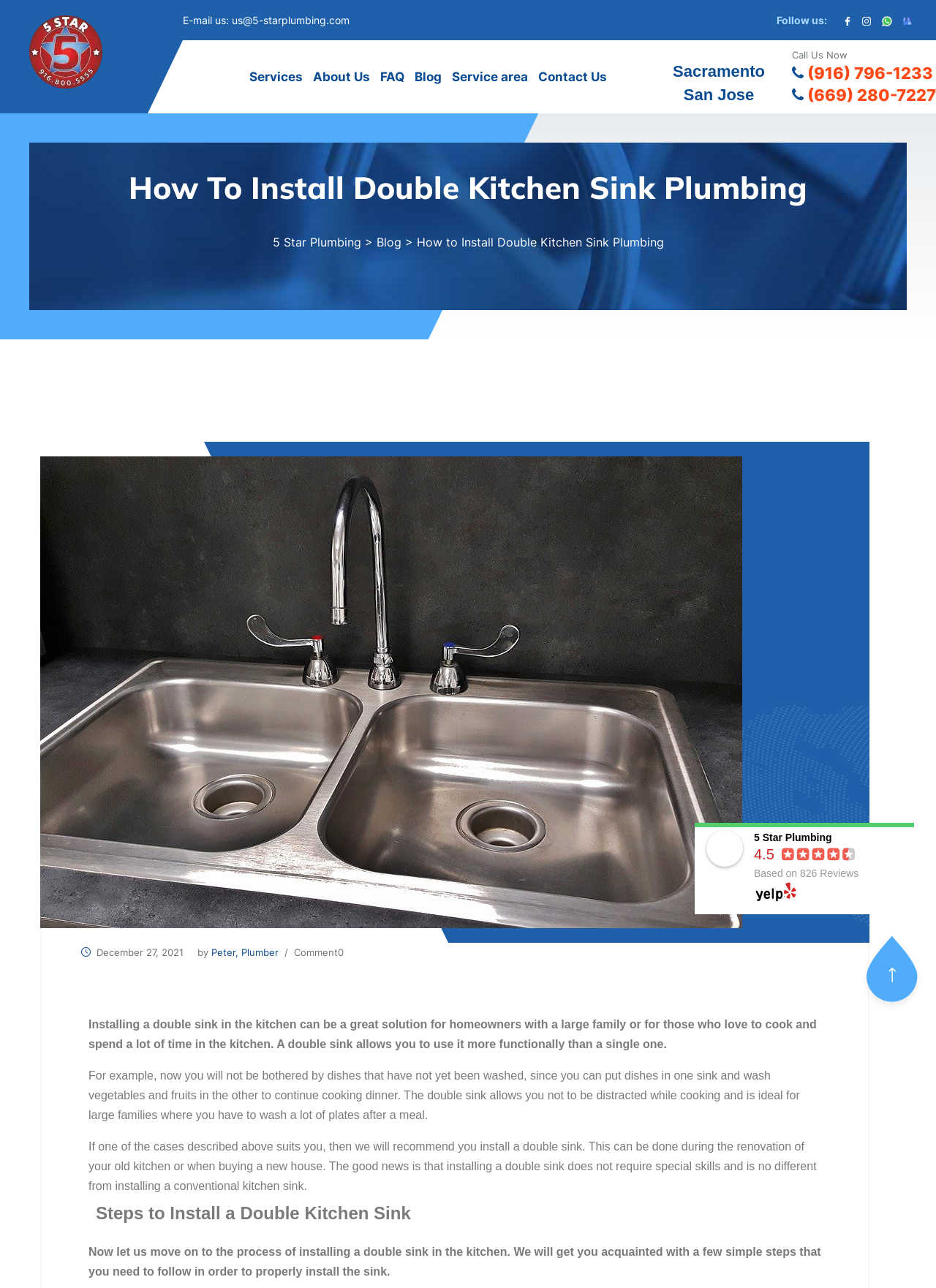Use the details in the image to answer the question thoroughly: 
What is the rating of 5 Star Plumbing on Yelp?

I found the rating of 5 Star Plumbing on Yelp by looking at the Yelp logo and the text that says '4.5' next to it, which is located at the bottom of the webpage.